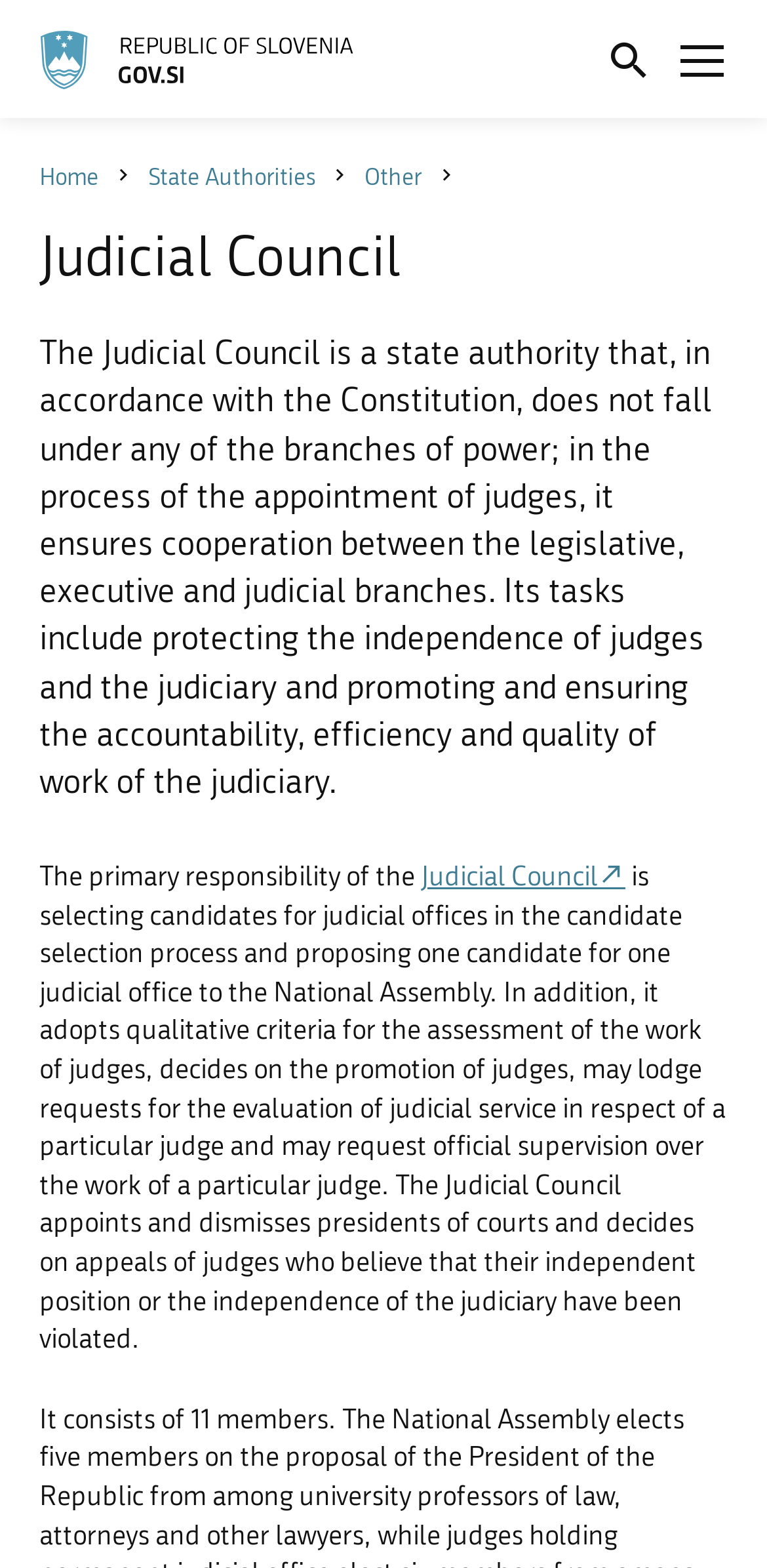Give the bounding box coordinates for the element described by: "Geraldton Camp".

None